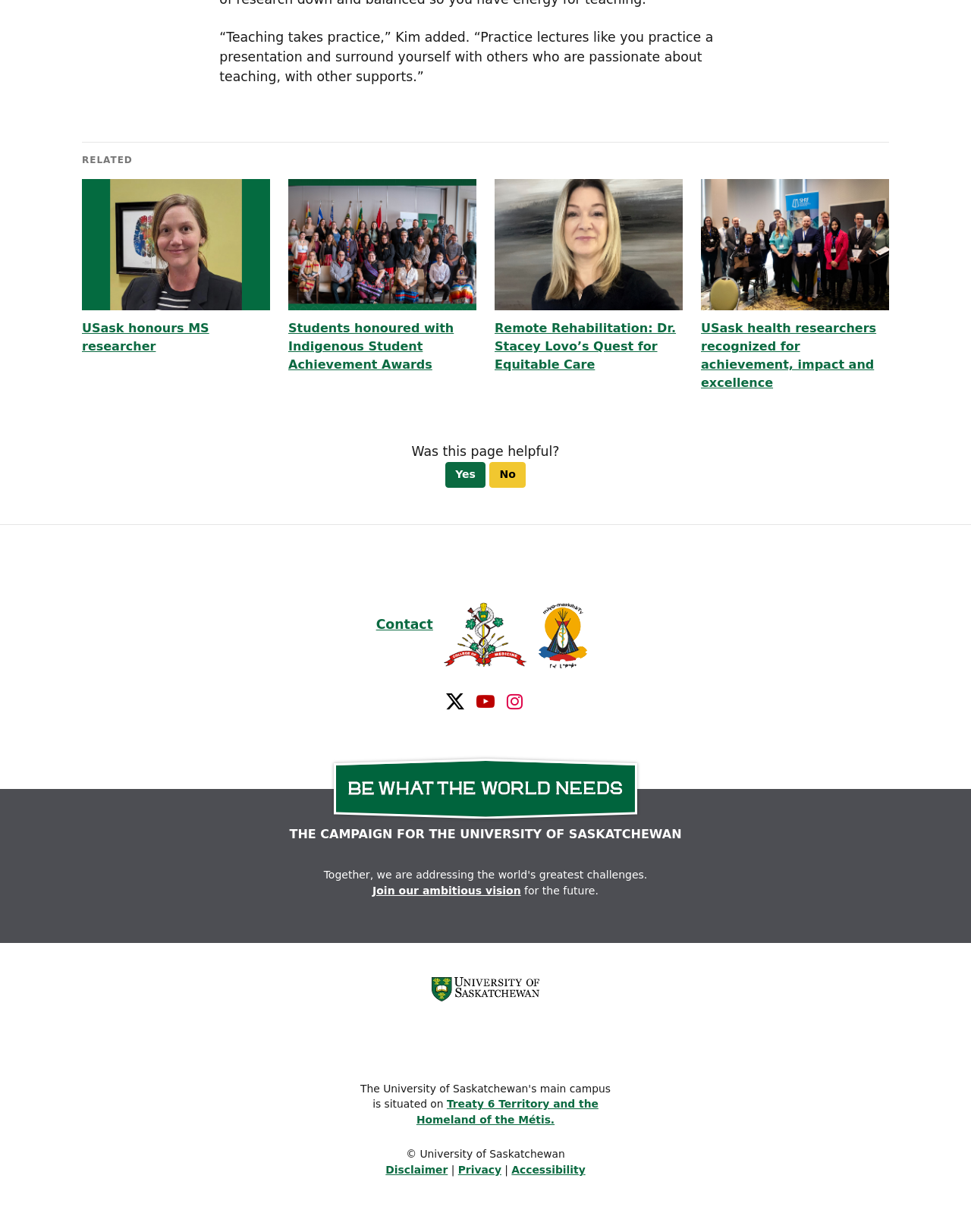Please analyze the image and give a detailed answer to the question:
What is the territory mentioned at the bottom of the page?

The answer can be found by looking at the link element [90] which contains the text 'Treaty 6 Territory and the Homeland of the Métis'.